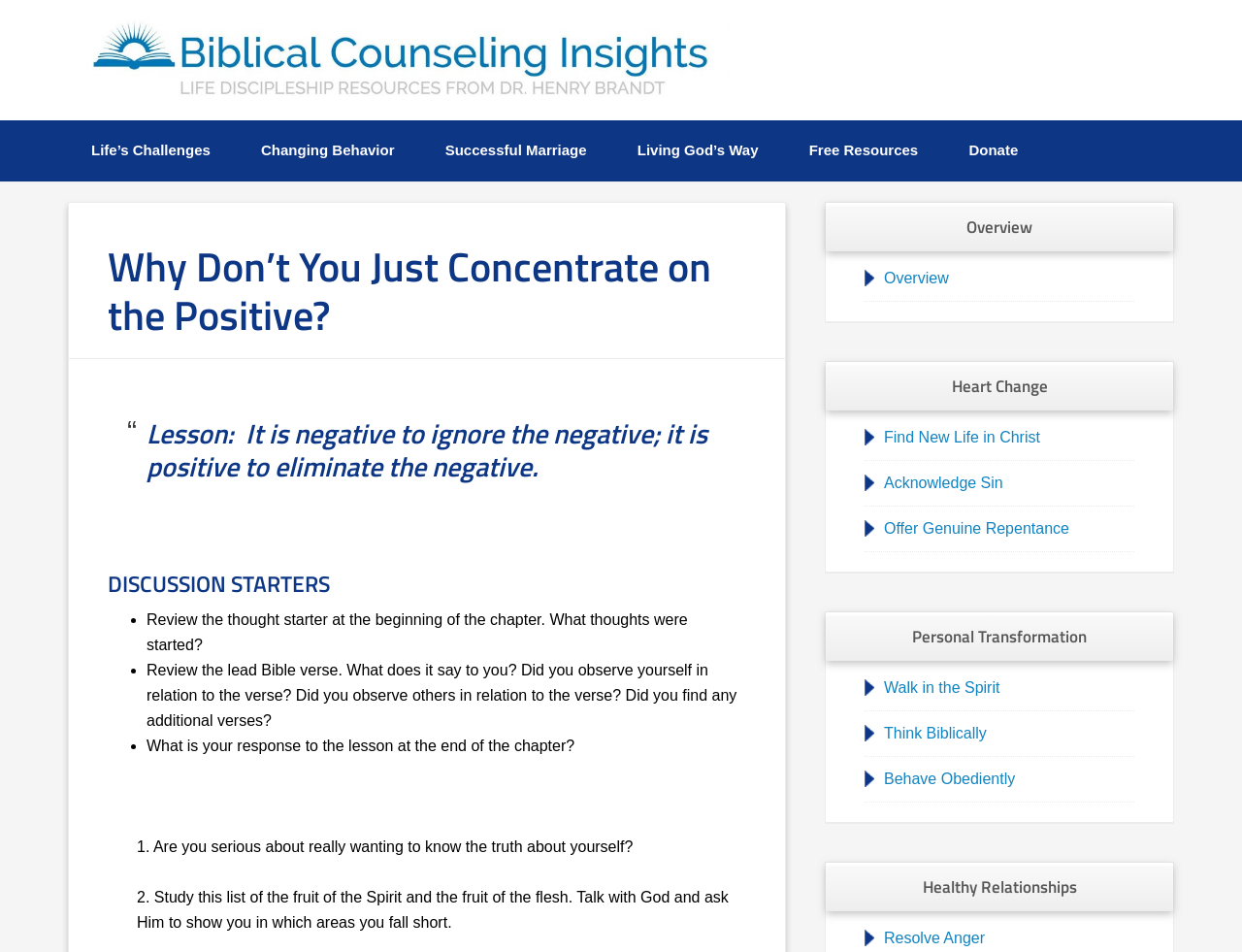Please indicate the bounding box coordinates of the element's region to be clicked to achieve the instruction: "Explore 'Healthy Relationships'". Provide the coordinates as four float numbers between 0 and 1, i.e., [left, top, right, bottom].

[0.665, 0.906, 0.945, 0.957]